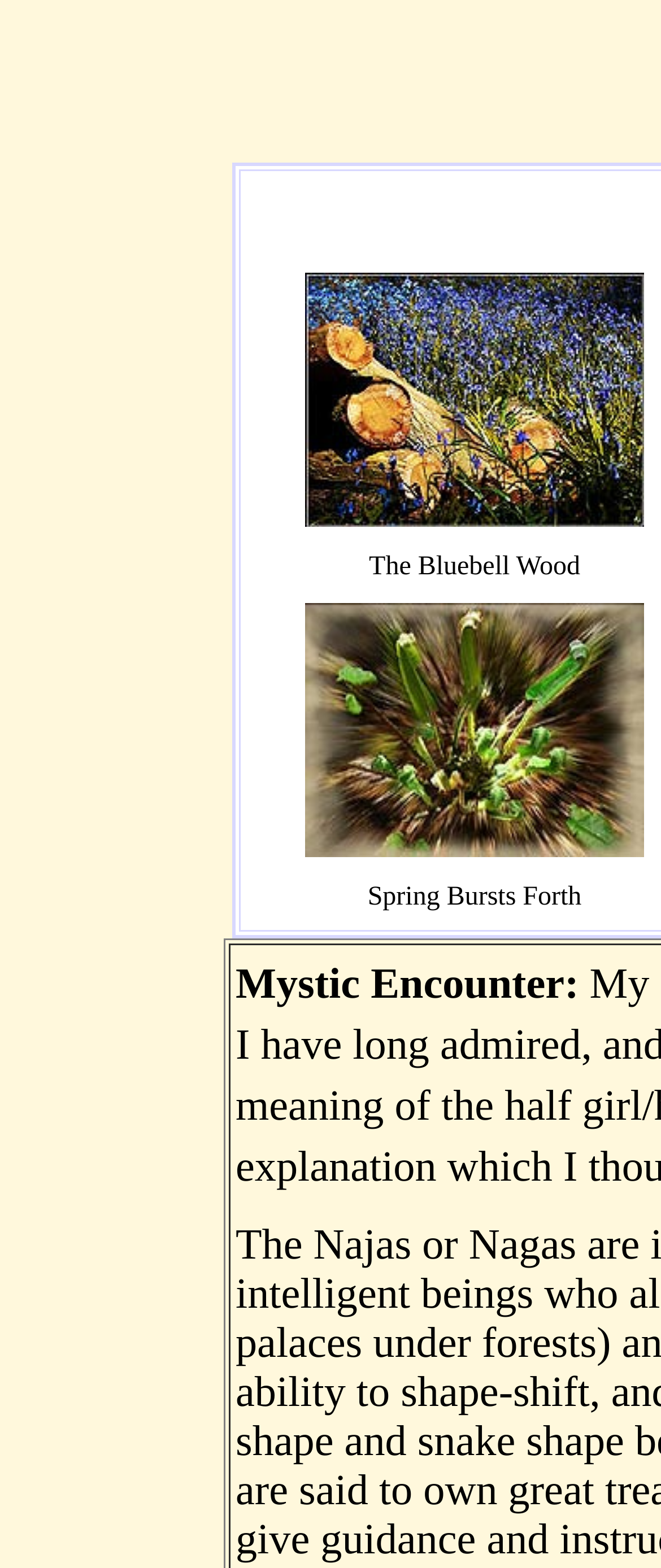Answer the question below in one word or phrase:
What is the theme of the images on this page?

Nature